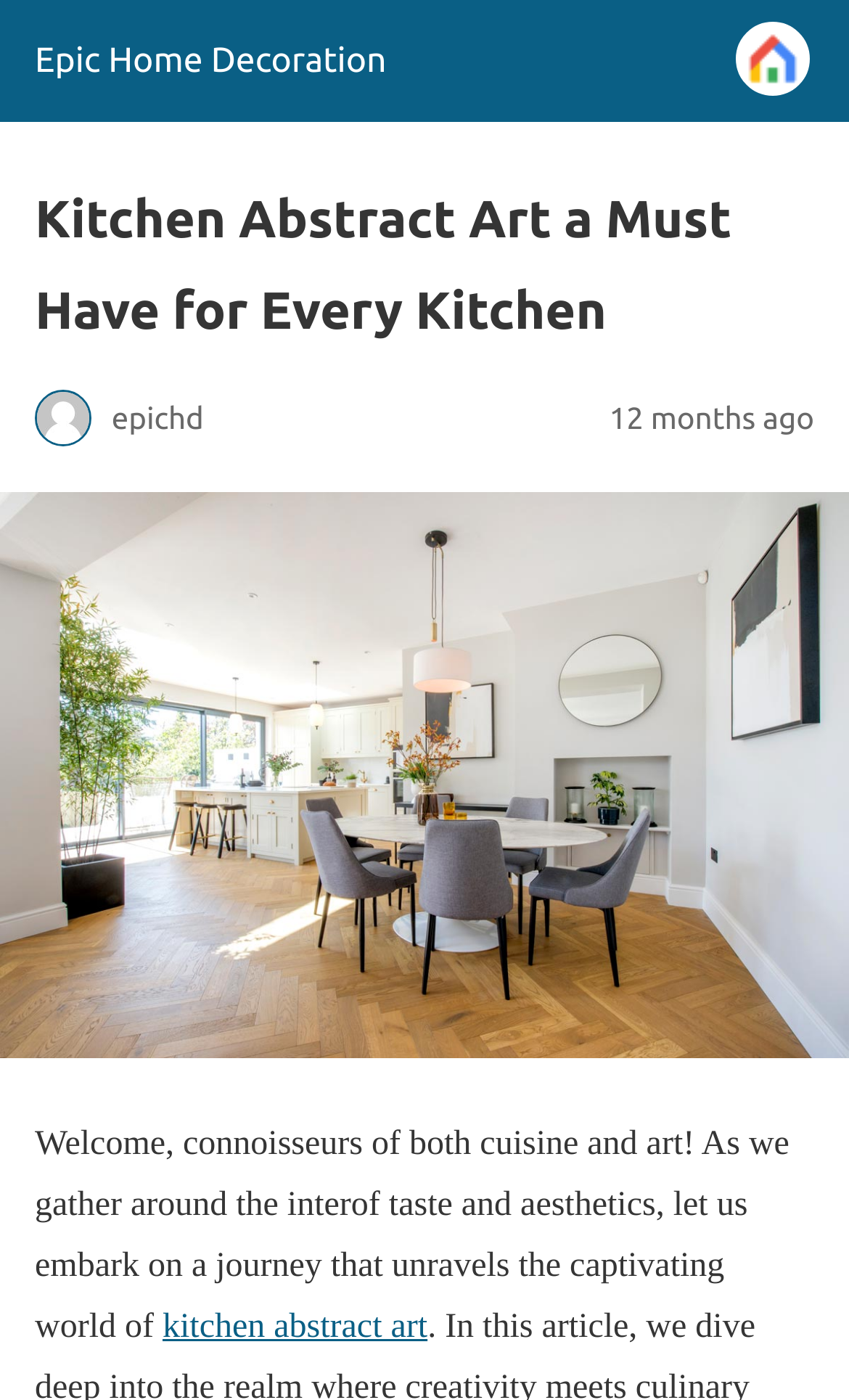Elaborate on the different components and information displayed on the webpage.

The webpage is about kitchen abstract art, with a focus on the intersection of taste and aesthetics. At the top left corner, there is a site icon link with the text "Epic Home Decoration" and an image of the site icon. Next to it, there is a header section with a heading that reads "Kitchen Abstract Art a Must Have for Every Kitchen" and an image of "epichd". Below the header, there is a time stamp that indicates the article was posted 12 months ago.

In the main content area, there is a large figure that takes up most of the width, featuring an image of kitchen abstract art. Below the image, there is a block of text that welcomes readers and introduces the topic of kitchen abstract art, describing it as a captivating world. The text also includes a link to "kitchen abstract art" at the bottom right corner.

Overall, the webpage has a clean and simple layout, with a prominent image of kitchen abstract art and a brief introduction to the topic.